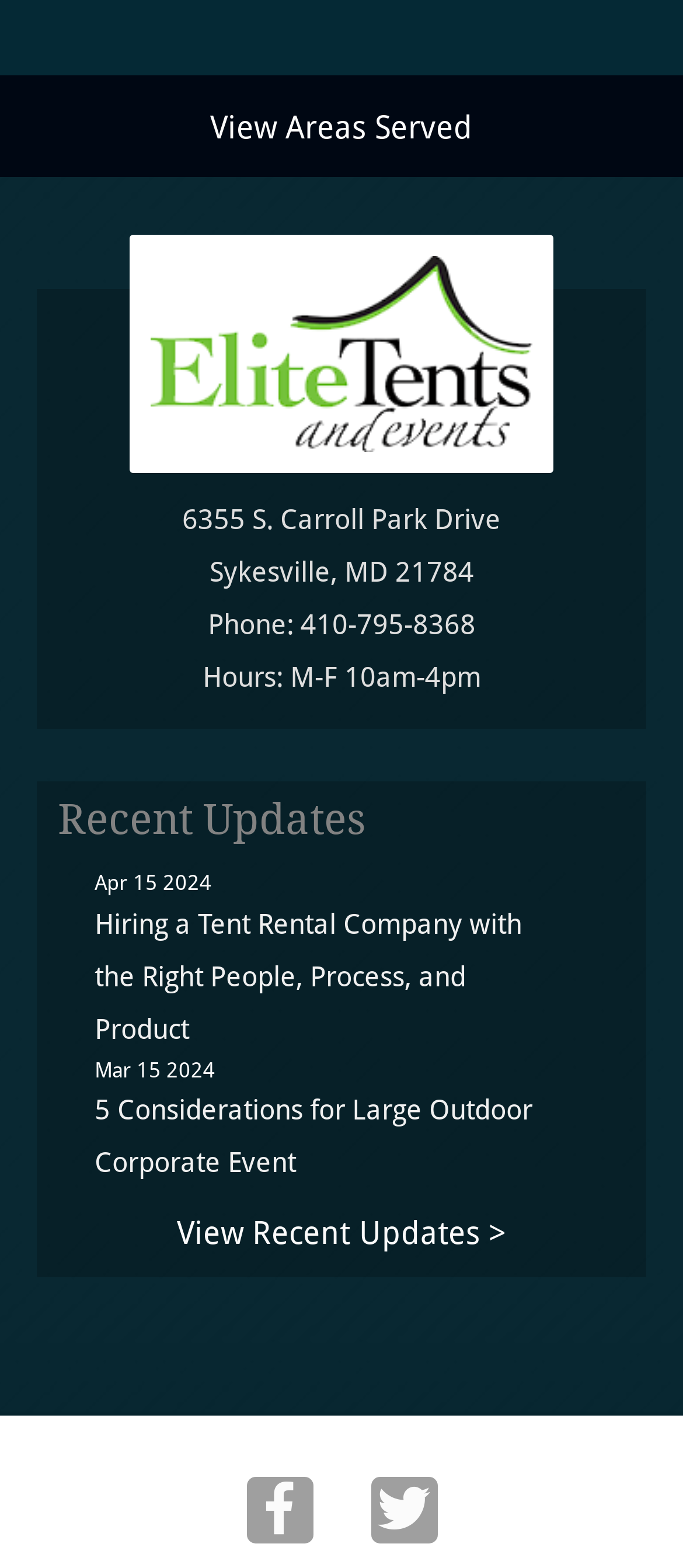Based on the element description: "410-795-8368", identify the UI element and provide its bounding box coordinates. Use four float numbers between 0 and 1, [left, top, right, bottom].

[0.44, 0.387, 0.696, 0.409]